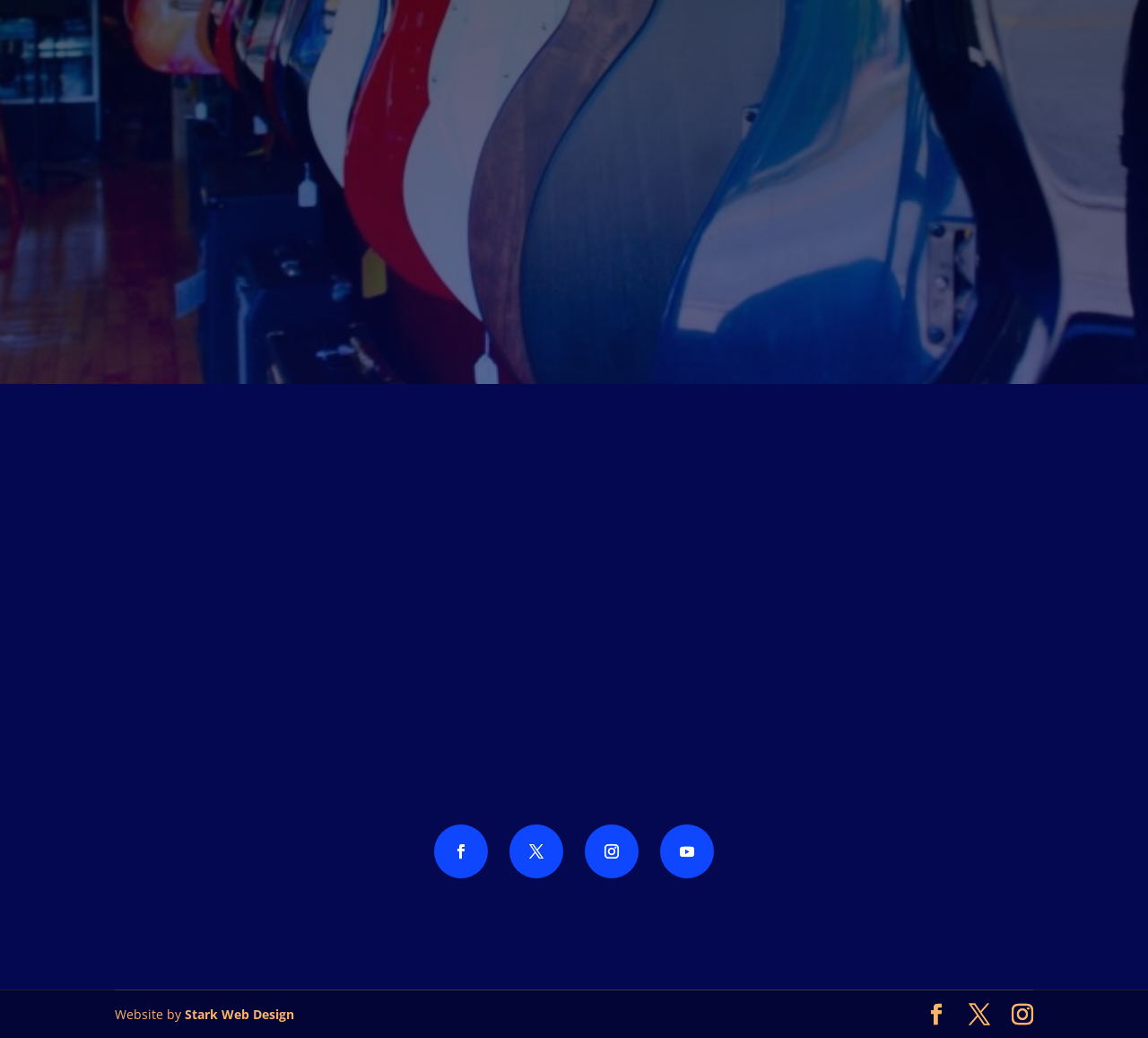Determine the coordinates of the bounding box that should be clicked to complete the instruction: "Visit the website designer's page". The coordinates should be represented by four float numbers between 0 and 1: [left, top, right, bottom].

[0.161, 0.969, 0.256, 0.985]